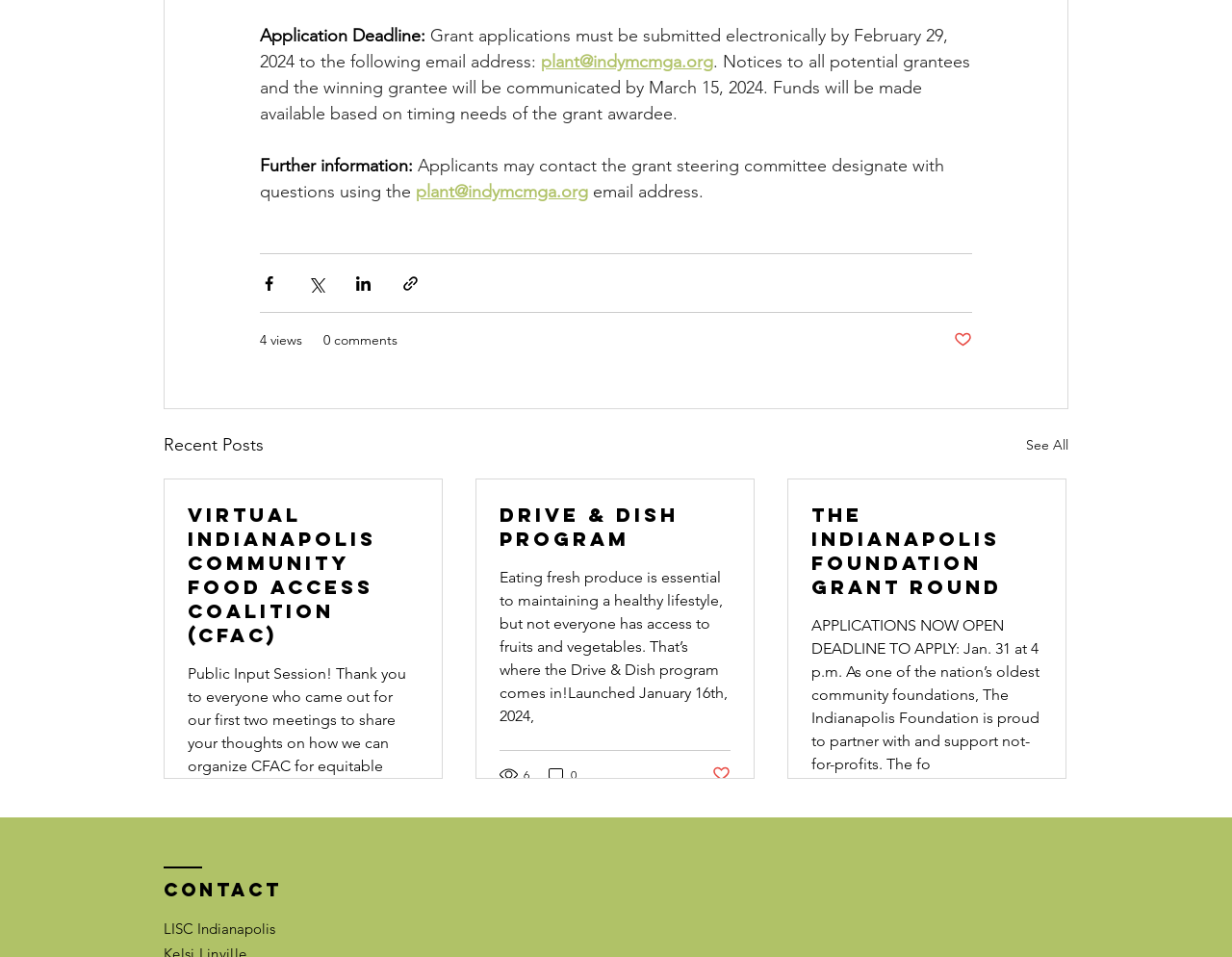What is the deadline to apply for The Indianapolis Foundation Grant Round?
Please elaborate on the answer to the question with detailed information.

The answer can be found in the text 'APPLICATIONS NOW OPEN DEADLINE TO APPLY: Jan. 31 at 4 p.m.' which is located in the third article section.